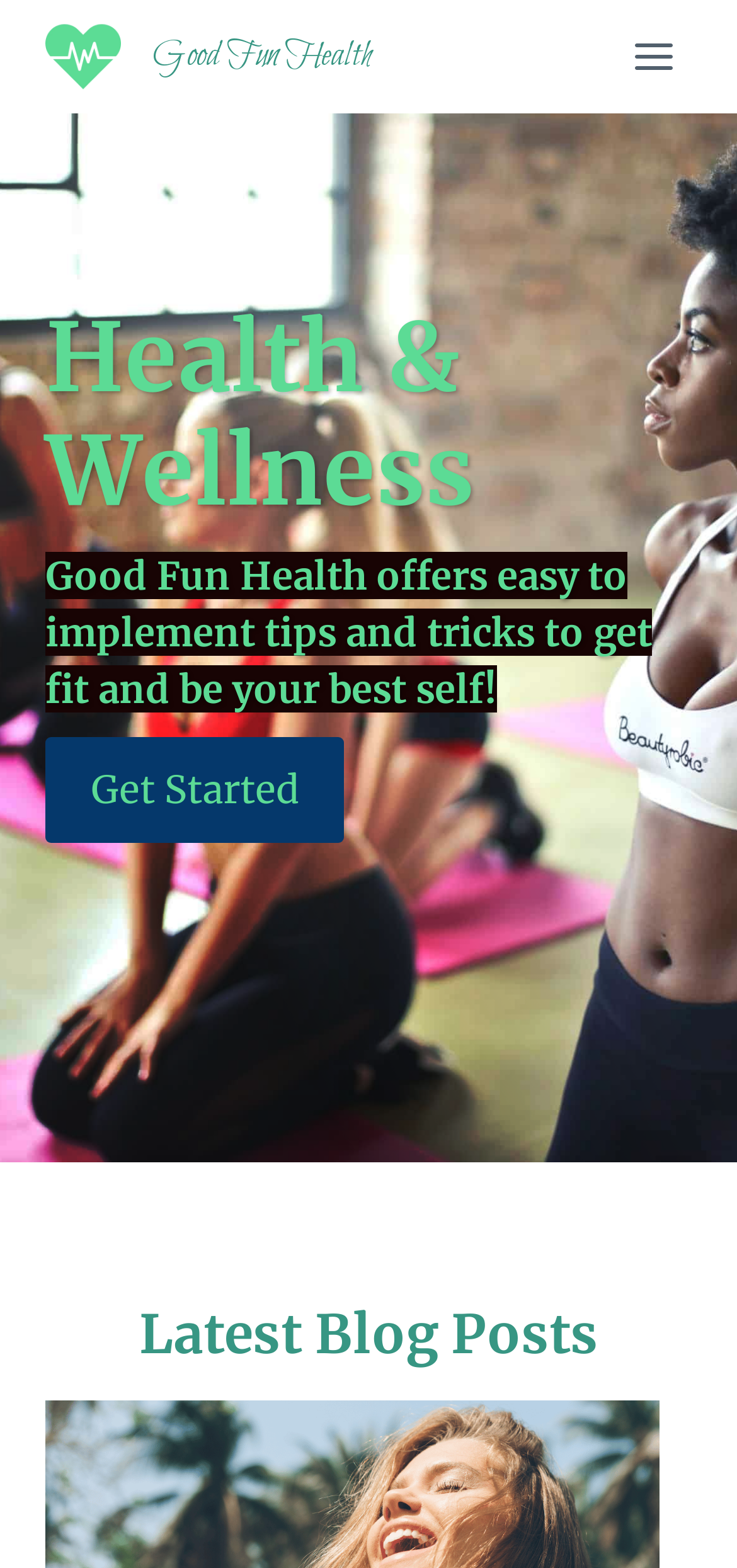Answer the question below using just one word or a short phrase: 
What is the purpose of the website?

Health and wellness